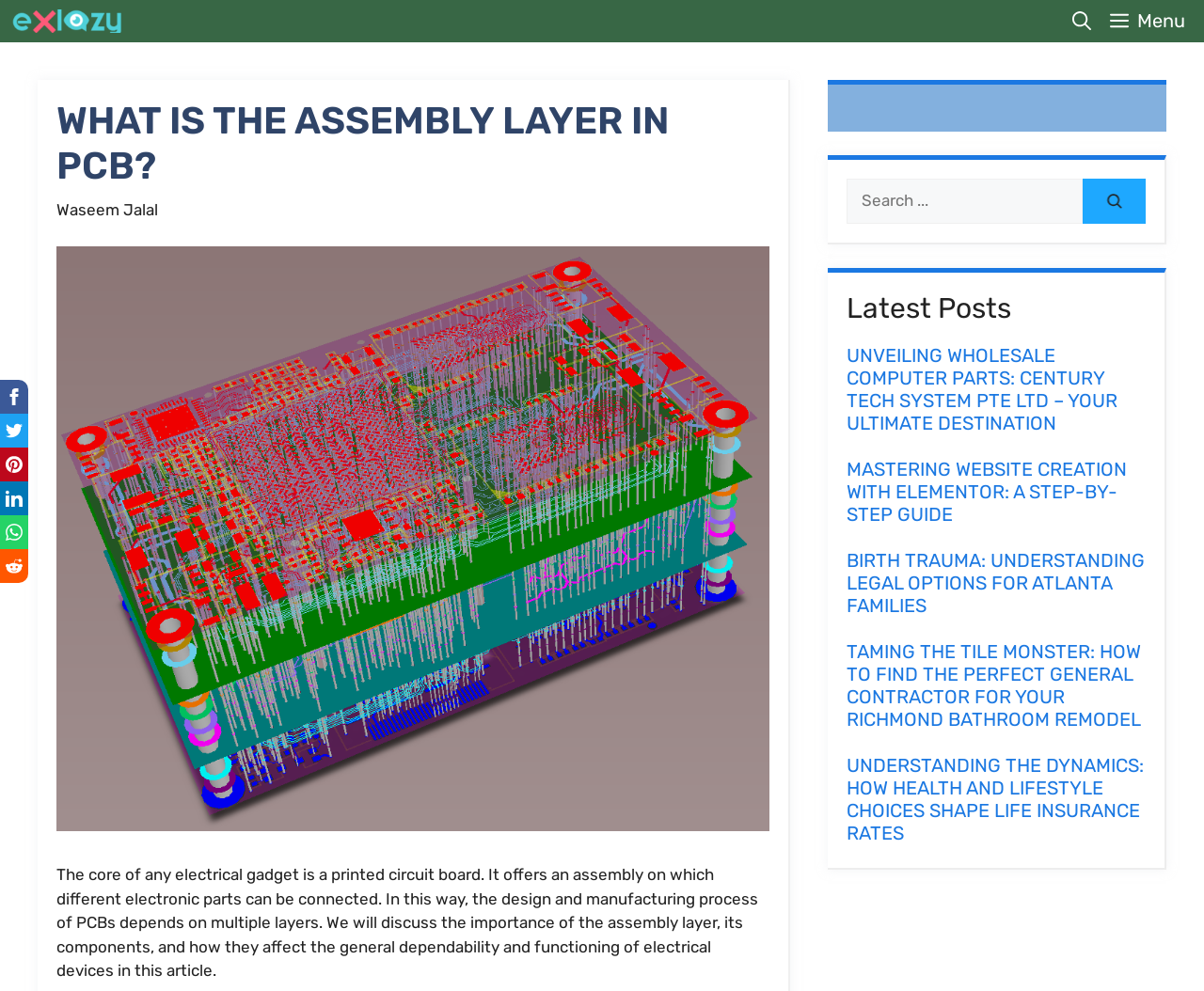Identify the bounding box coordinates of the region that should be clicked to execute the following instruction: "Click the 'Search' button".

[0.899, 0.18, 0.952, 0.225]